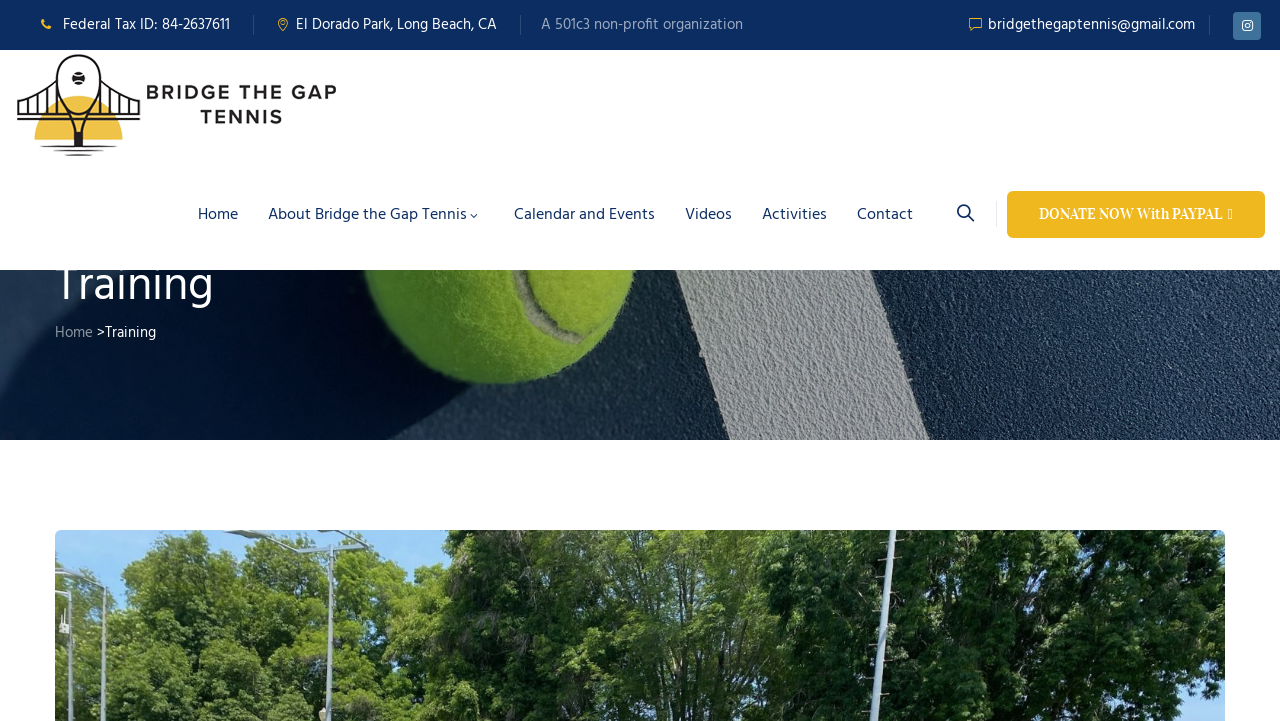Please provide the bounding box coordinate of the region that matches the element description: DONATE NOW with PAYPAL. Coordinates should be in the format (top-left x, top-left y, bottom-right x, bottom-right y) and all values should be between 0 and 1.

[0.786, 0.265, 0.988, 0.33]